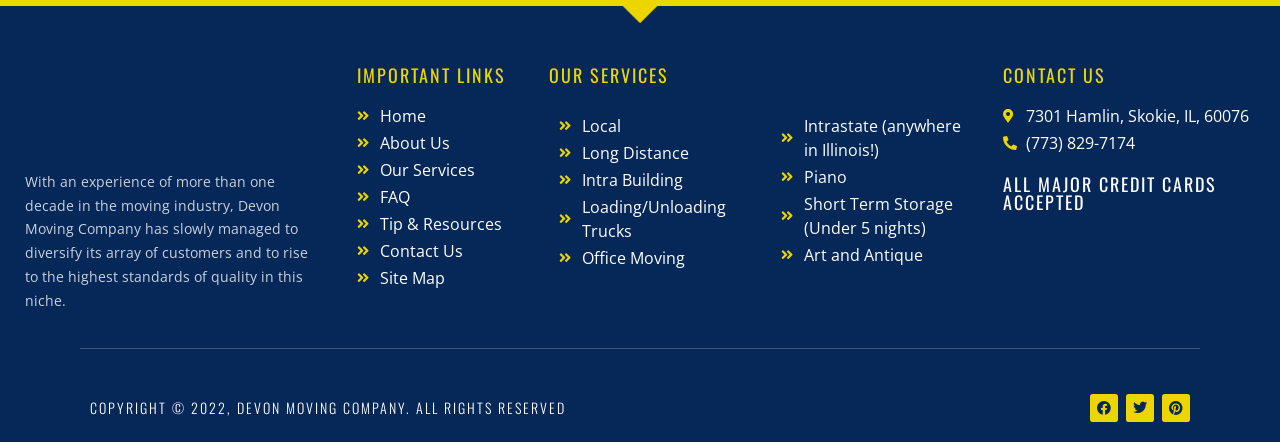Please give a short response to the question using one word or a phrase:
What social media platforms does Devon Moving Company have?

Facebook, Twitter, Pinterest